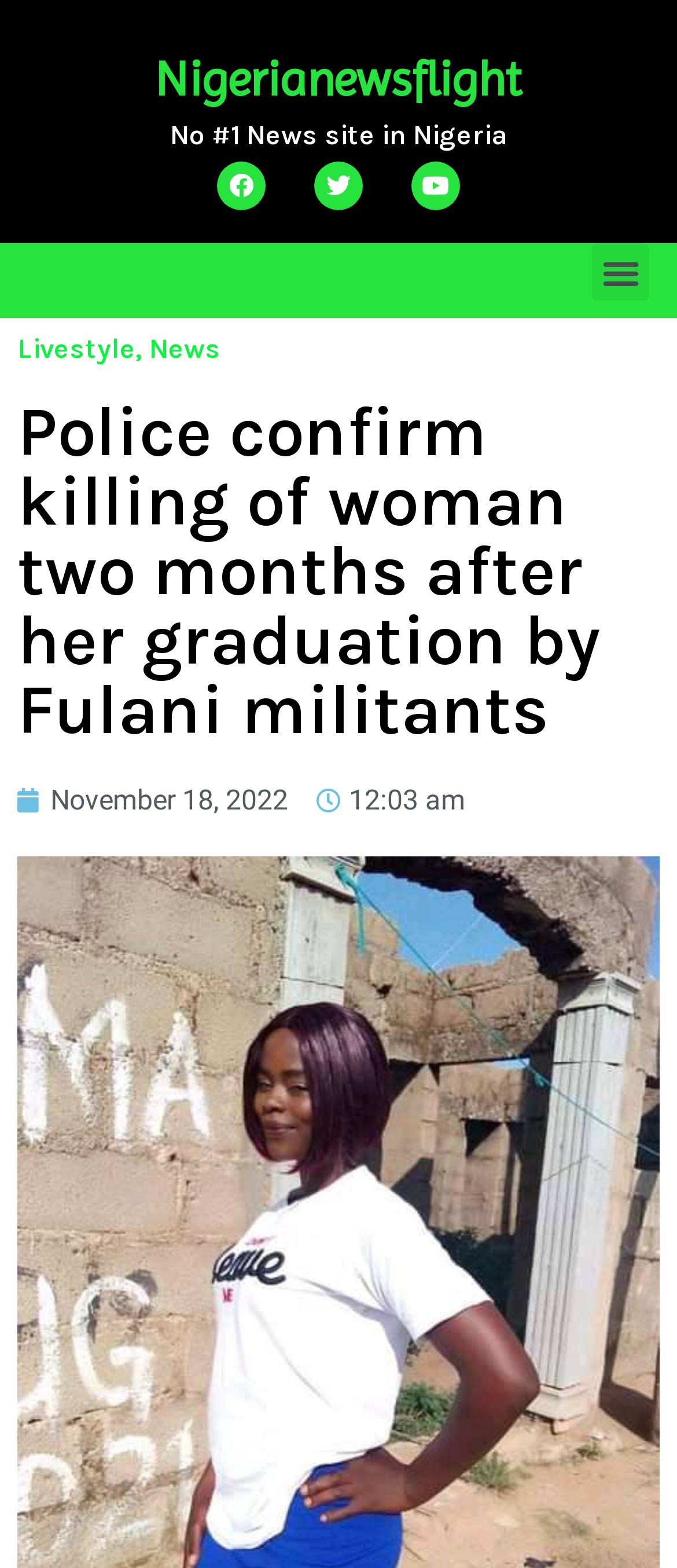What is the name of the news site?
Please utilize the information in the image to give a detailed response to the question.

The name of the news site can be found at the top of the webpage, where it says 'Nigerianewsflight' in a heading element.